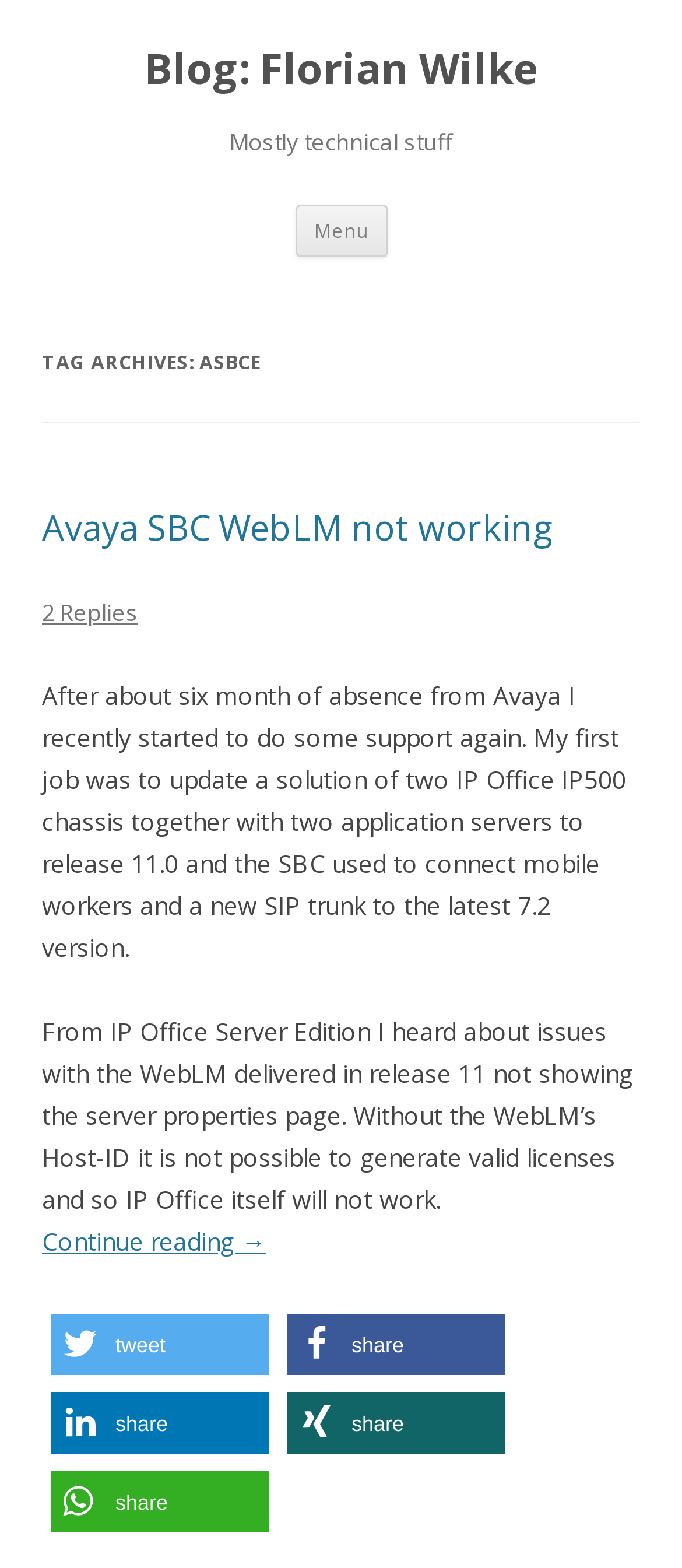Locate the bounding box coordinates of the element that should be clicked to fulfill the instruction: "Send us a ticket".

None